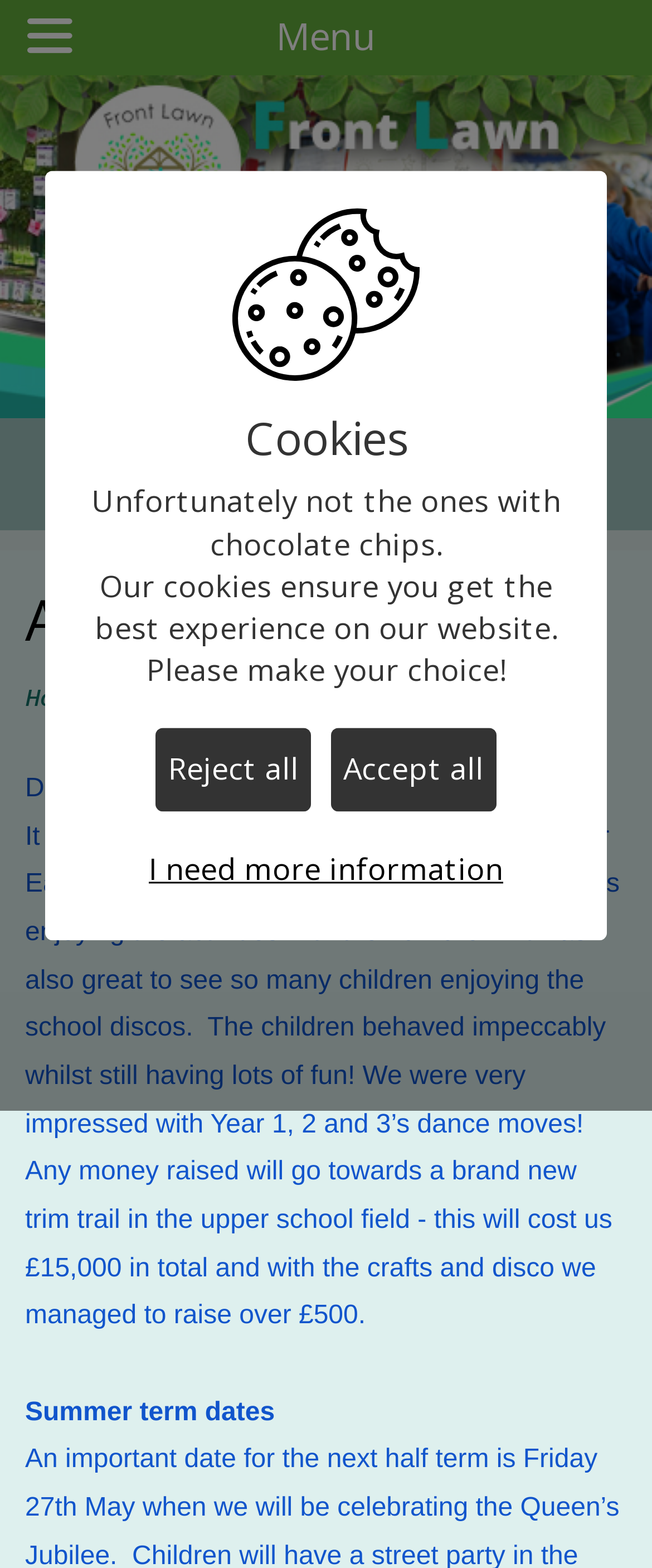Locate the UI element described as follows: "Maths". Return the bounding box coordinates as four float numbers between 0 and 1 in the order [left, top, right, bottom].

[0.0, 0.38, 0.887, 0.427]